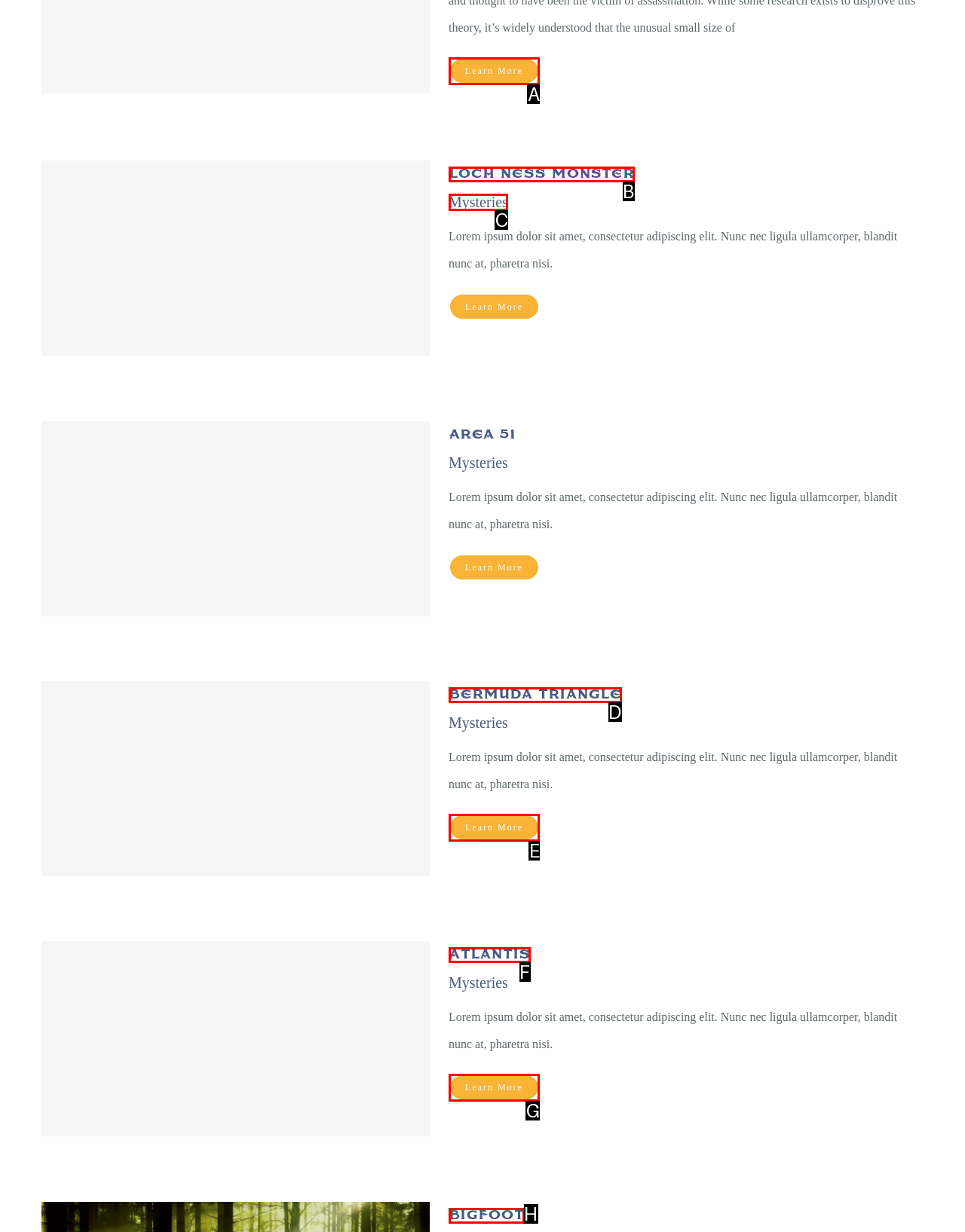Refer to the description: Loch Ness Monster and choose the option that best fits. Provide the letter of that option directly from the options.

B